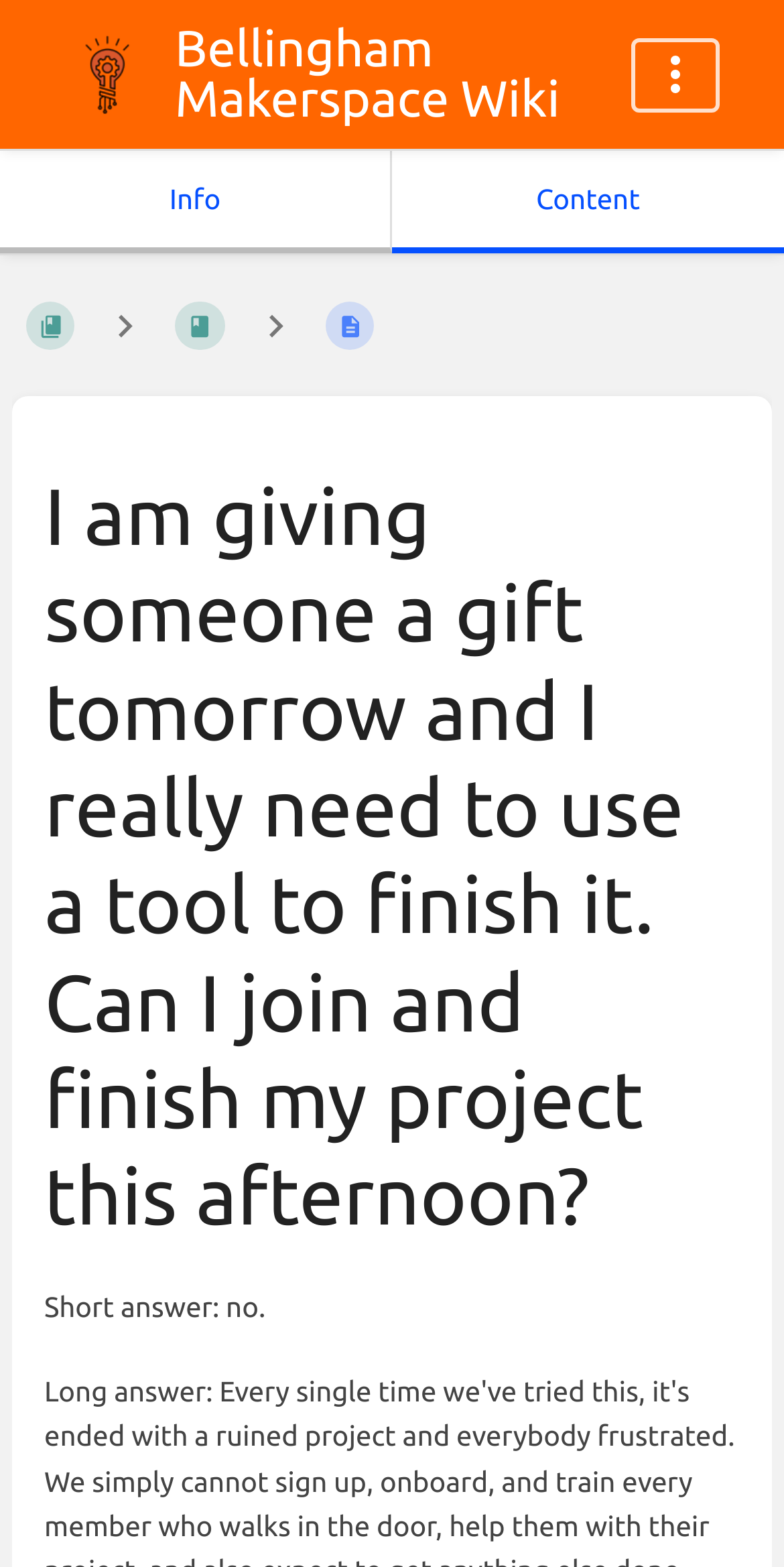Find the bounding box coordinates corresponding to the UI element with the description: "Frequently asked quest...". The coordinates should be formatted as [left, top, right, bottom], with values as floats between 0 and 1.

[0.206, 0.184, 0.304, 0.233]